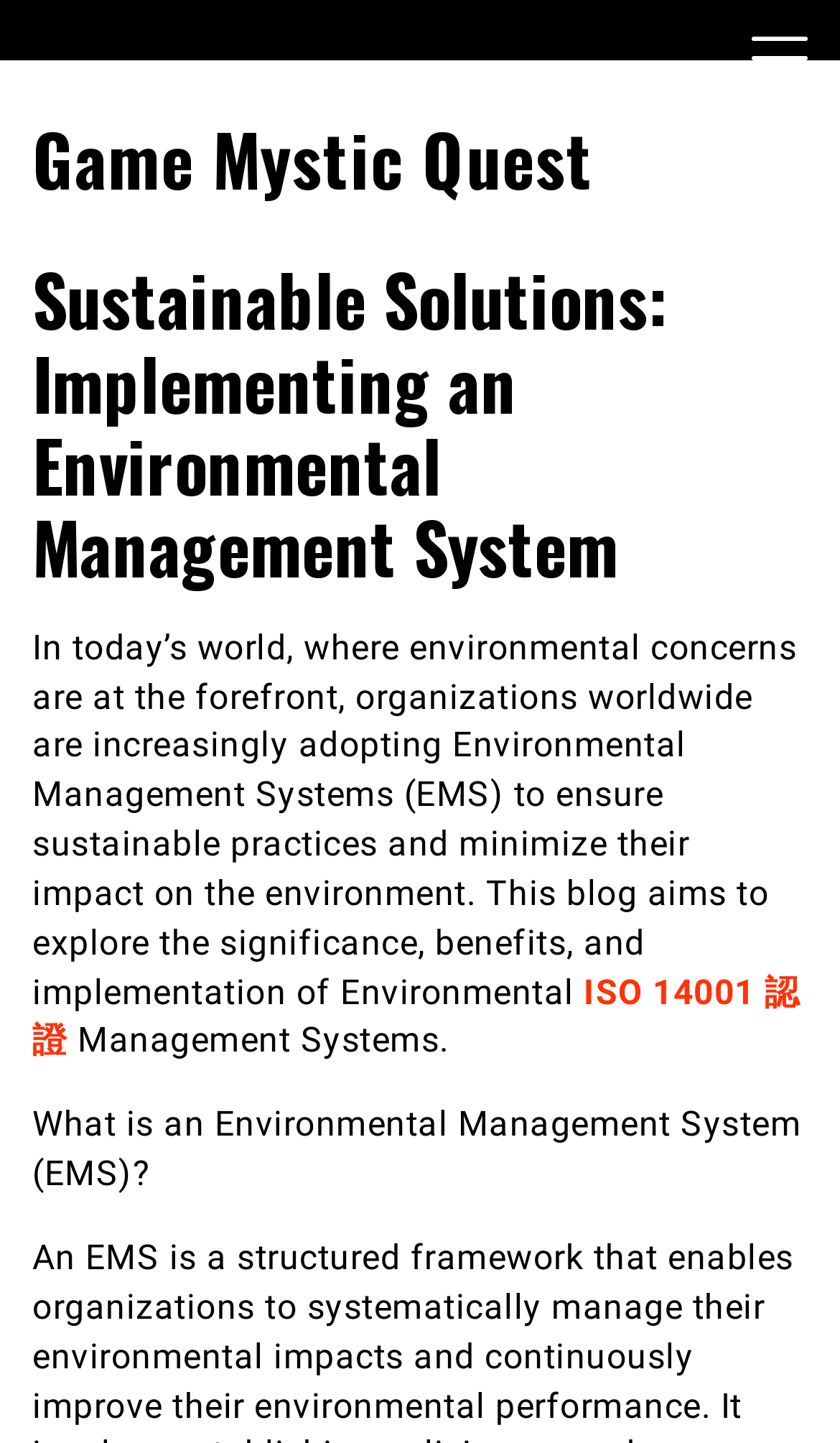Provide a short, one-word or phrase answer to the question below:
What is the purpose of adopting Environmental Management Systems?

Ensure sustainable practices